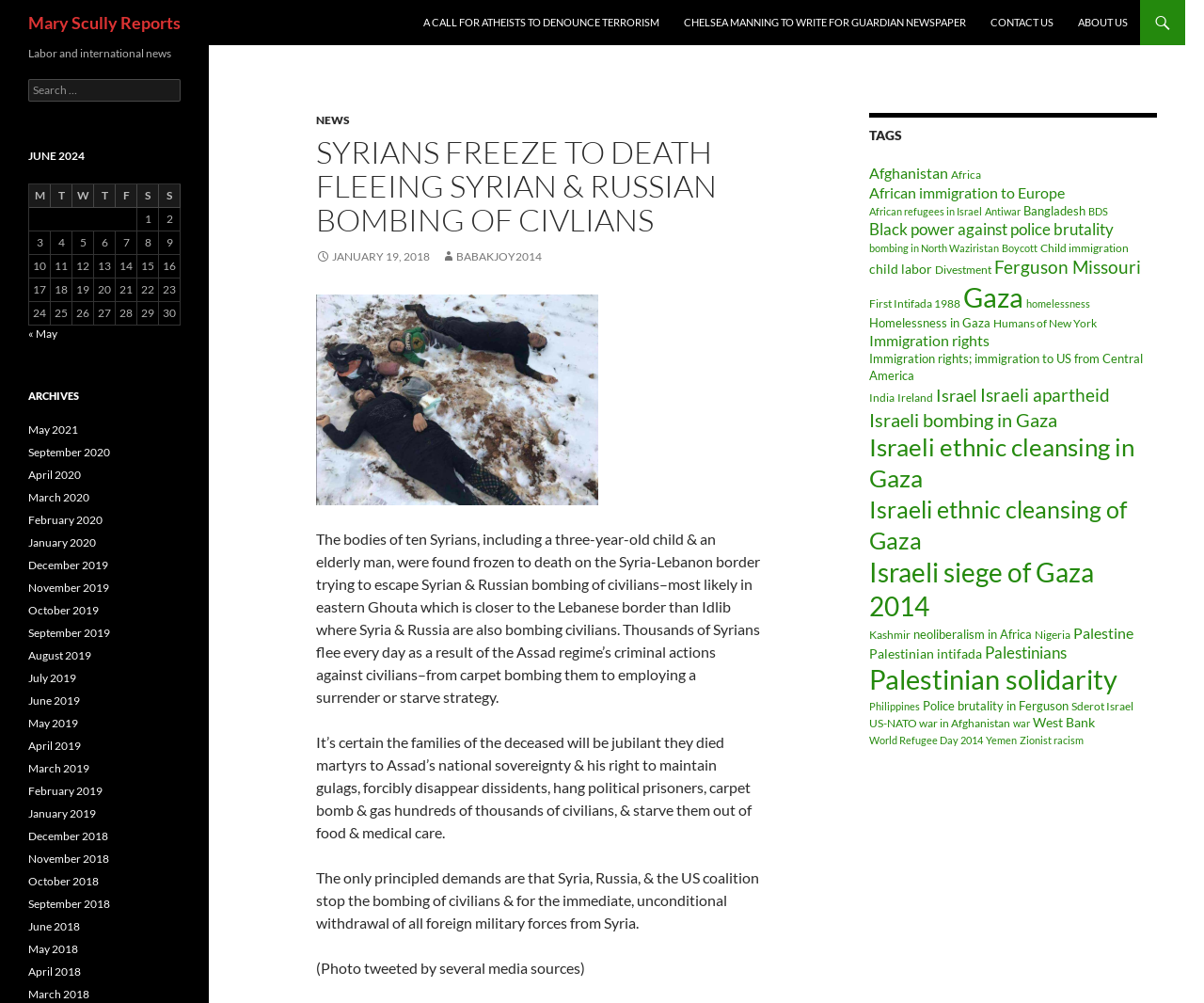What is the format of the 'Labor and international news' section?
Using the image, answer in one word or phrase.

A table with columns for days of the week